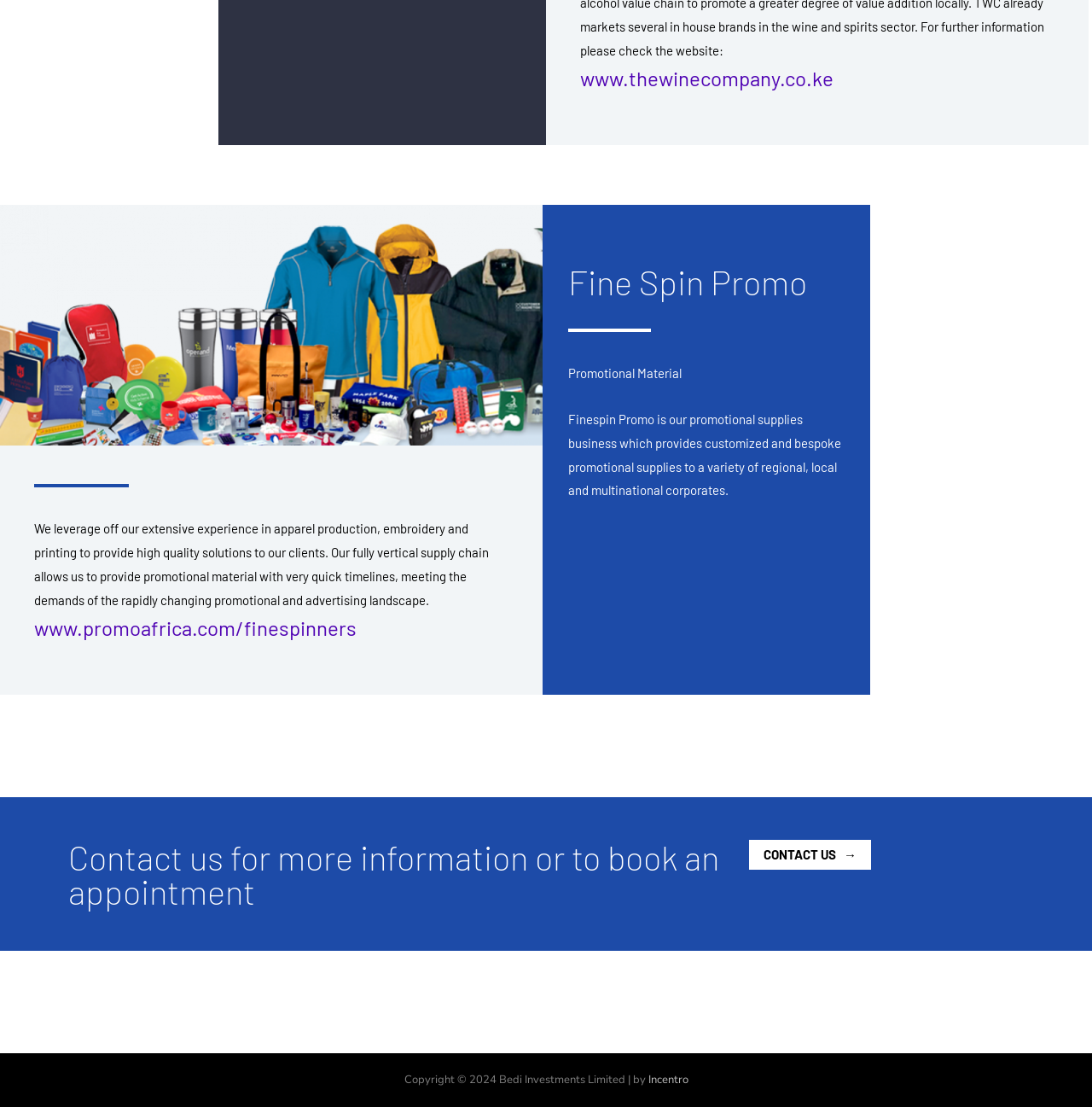Given the element description contact us →, specify the bounding box coordinates of the corresponding UI element in the format (top-left x, top-left y, bottom-right x, bottom-right y). All values must be between 0 and 1.

[0.686, 0.758, 0.798, 0.785]